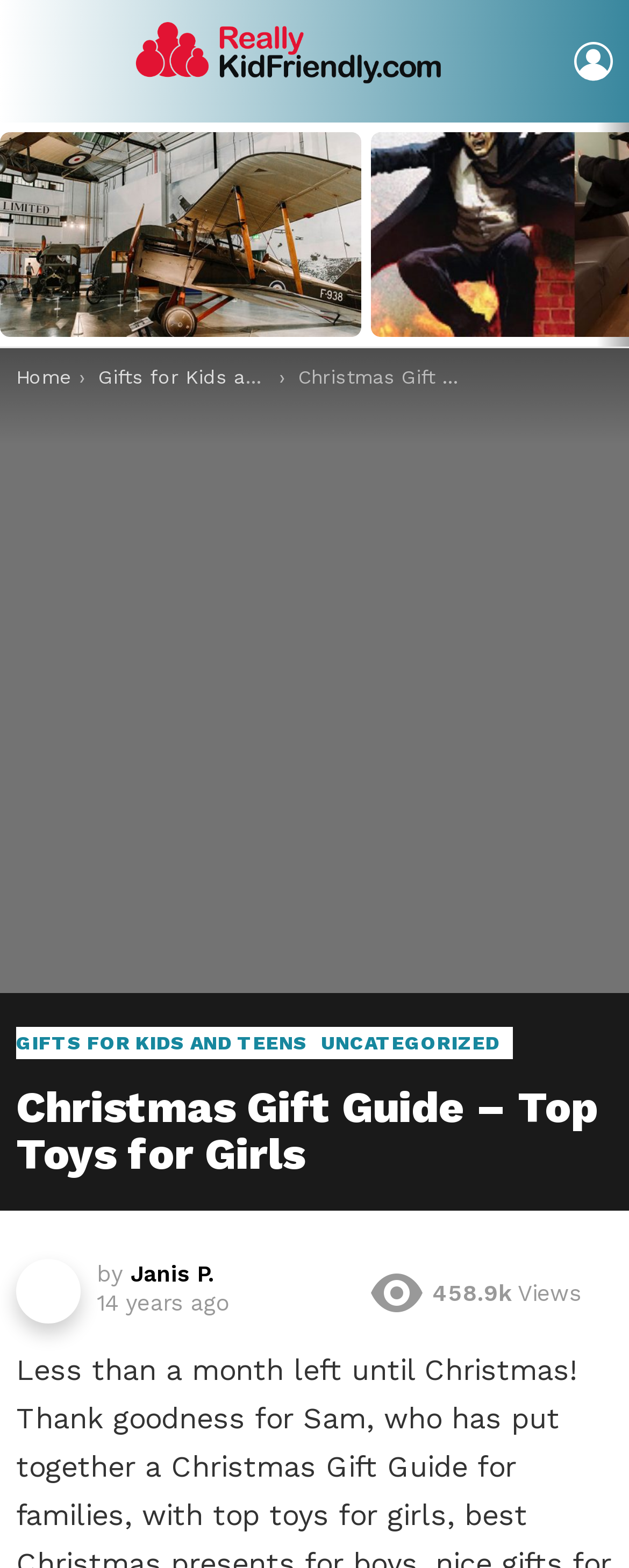What is the category of the latest article?
Answer with a single word or short phrase according to what you see in the image.

Gifts for Kids and Teens